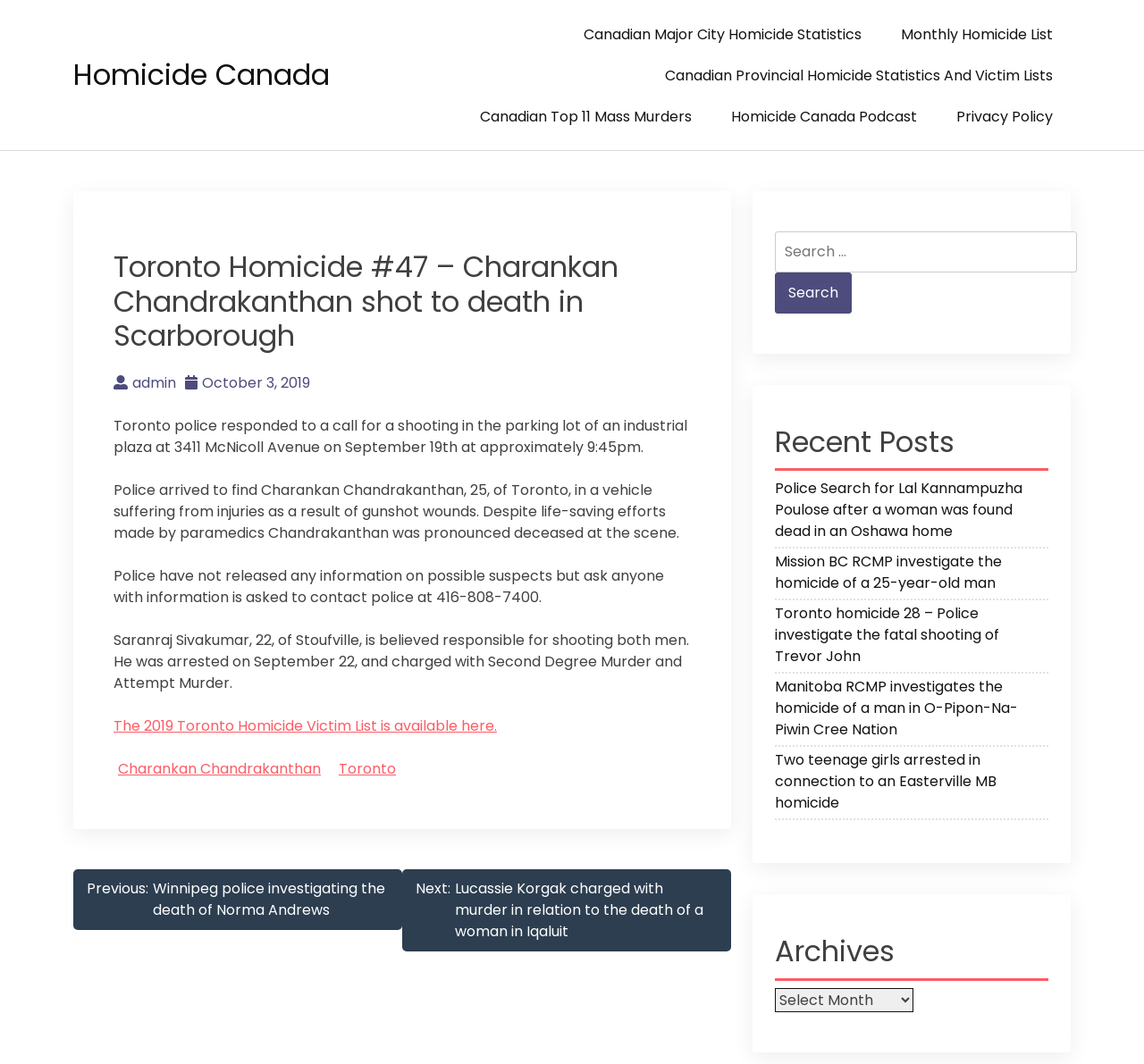Please pinpoint the bounding box coordinates for the region I should click to adhere to this instruction: "Check recent posts".

[0.677, 0.4, 0.916, 0.443]